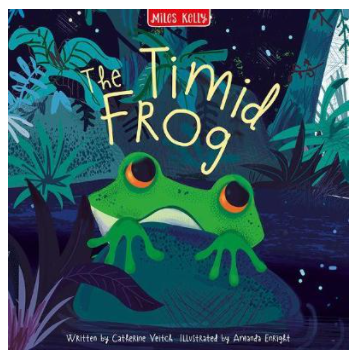Give an in-depth description of what is happening in the image.

The image displays the cover of a children's book titled "The Timid Frog," published by Miles Kelly. The vibrant illustration features Fae, the main character, a giant tree frog, portrayed with large, expressive eyes and a playful demeanor. Surrounding Fae is a lush, tropical rainforest backdrop filled with rich greens and blues, capturing the enchanting essence of her habitat. The title "The Timid Frog" is prominently displayed in a whimsical font, emphasizing the theme of the story. The cover also includes the names of the author, Catherine Veitch, and the illustrator, Amanda Enright, highlighting the creative talents behind this charming tale. This book is designed to engage young readers with its colorful visuals and relatable story of overcoming fear.